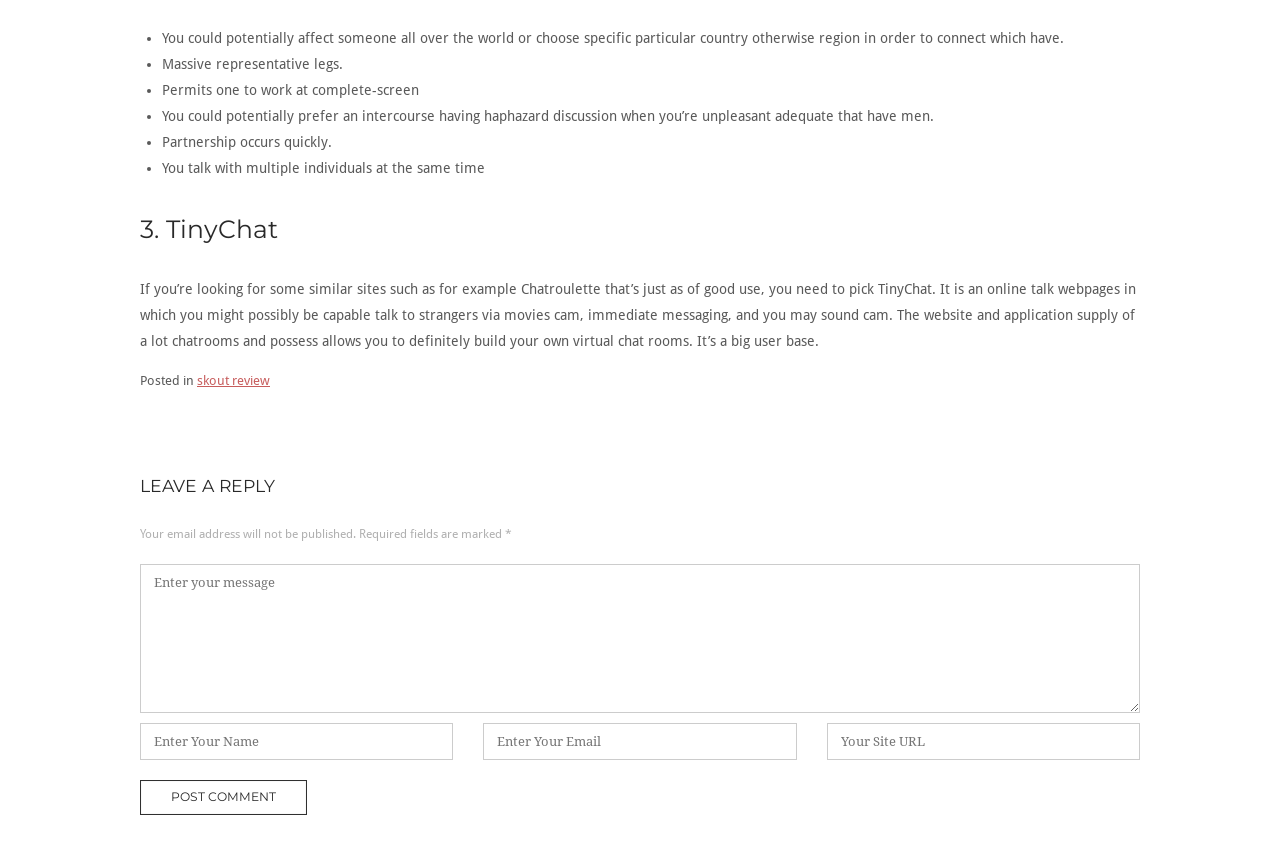How many people can you talk to at the same time on TinyChat?
Offer a detailed and exhaustive answer to the question.

The webpage mentions that one of the features of TinyChat is that you can talk to multiple individuals at the same time. This suggests that the website allows for simultaneous conversations with multiple people.